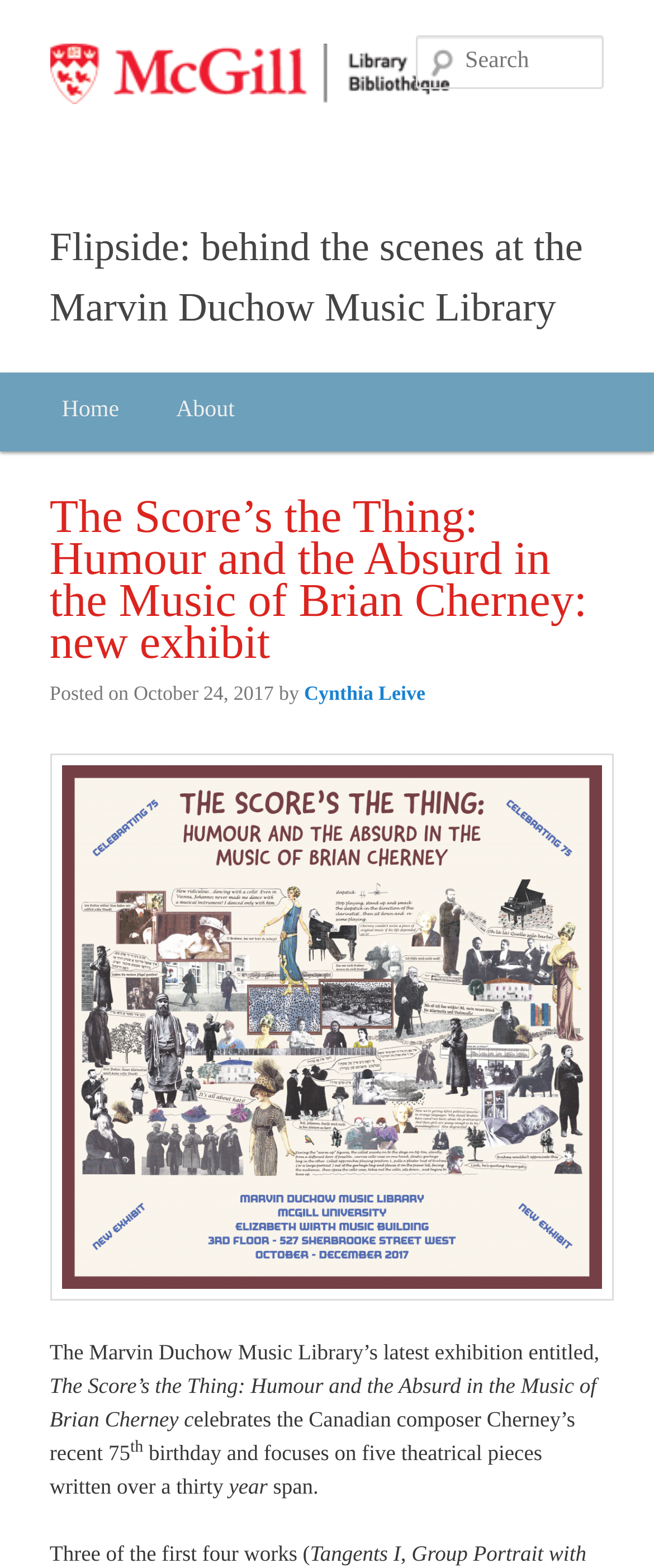Using the element description: "YouTube", determine the bounding box coordinates for the specified UI element. The coordinates should be four float numbers between 0 and 1, [left, top, right, bottom].

None